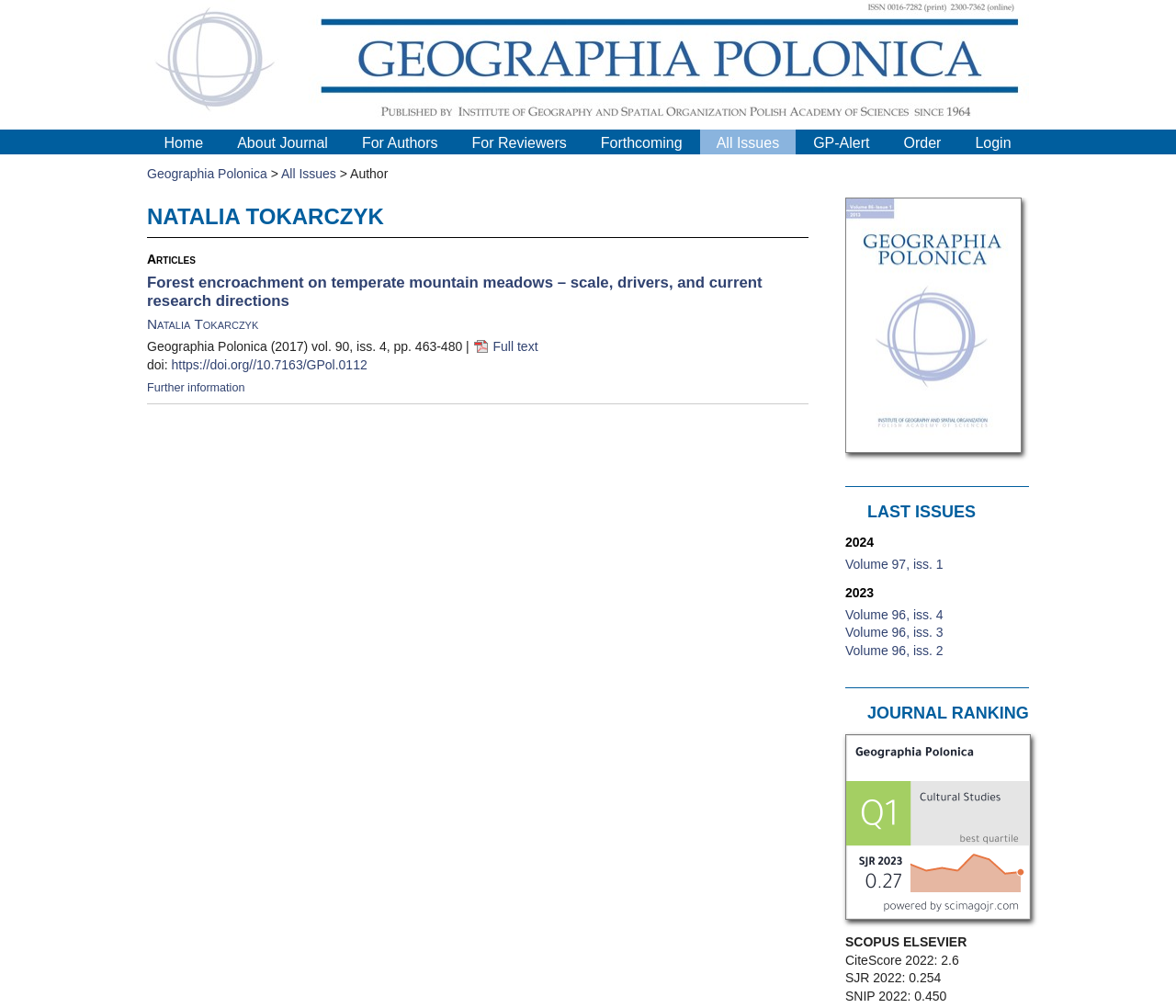Find the bounding box coordinates for the HTML element described in this sentence: "Login". Provide the coordinates as four float numbers between 0 and 1, in the format [left, top, right, bottom].

[0.829, 0.134, 0.86, 0.149]